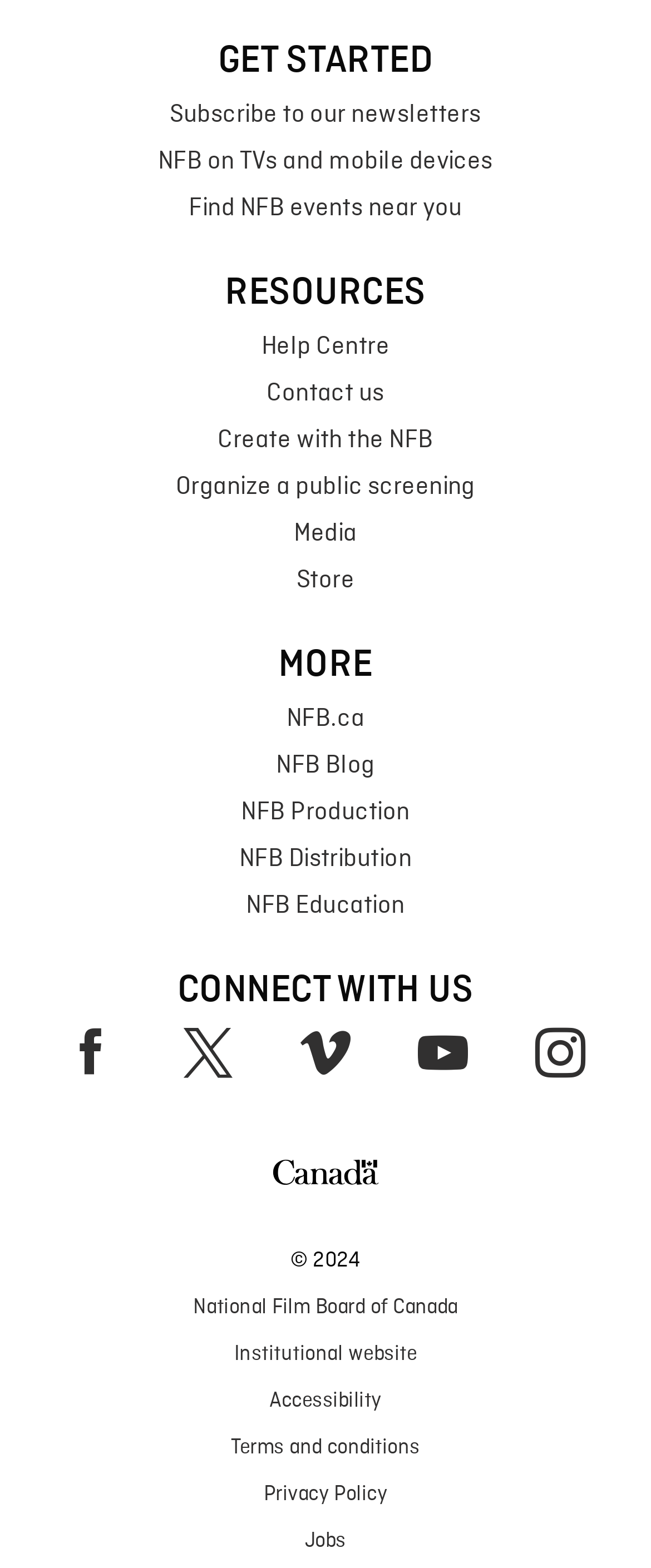How many links are there under the 'RESOURCES' heading?
Please answer the question with a detailed response using the information from the screenshot.

There are 5 links under the 'RESOURCES' heading, which are 'Help Centre', 'Contact us', 'Create with the NFB', 'Organize a public screening', and 'Media', with bounding box coordinates of [0.025, 0.206, 0.975, 0.236], [0.025, 0.236, 0.975, 0.266], [0.025, 0.266, 0.975, 0.296], [0.025, 0.296, 0.975, 0.325], and [0.025, 0.325, 0.975, 0.355] respectively.